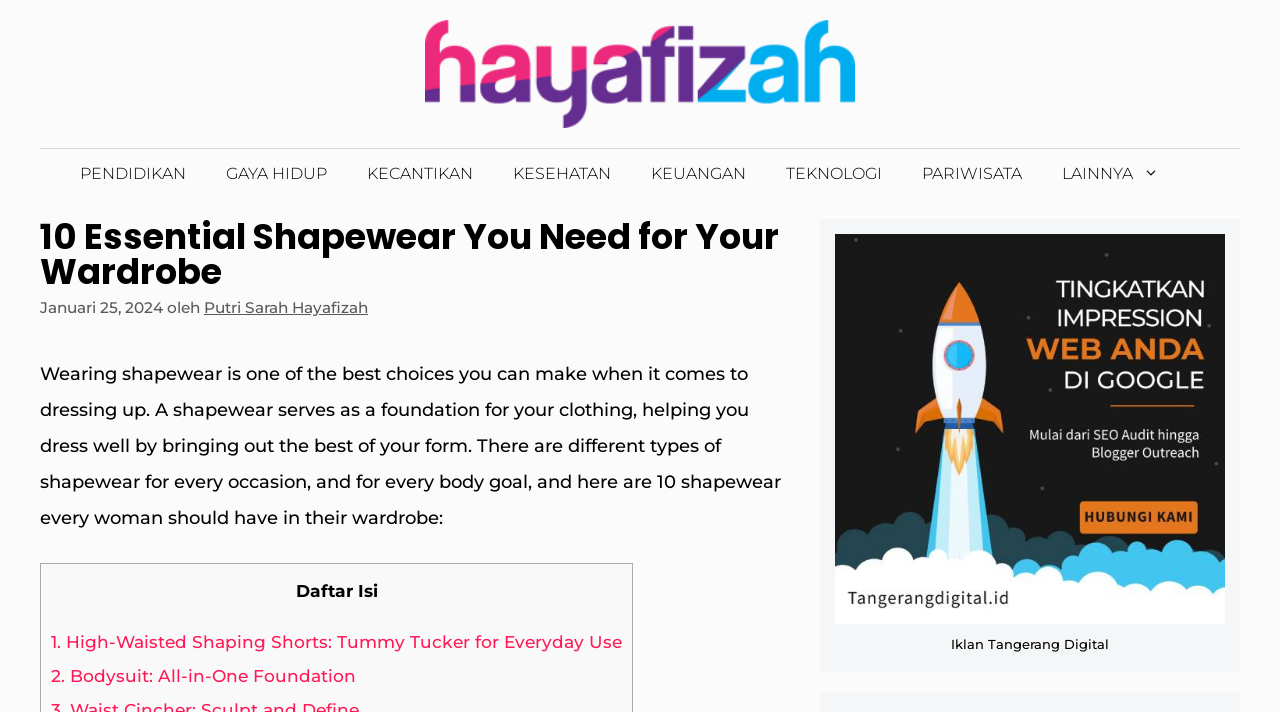Show me the bounding box coordinates of the clickable region to achieve the task as per the instruction: "Download the guide".

None